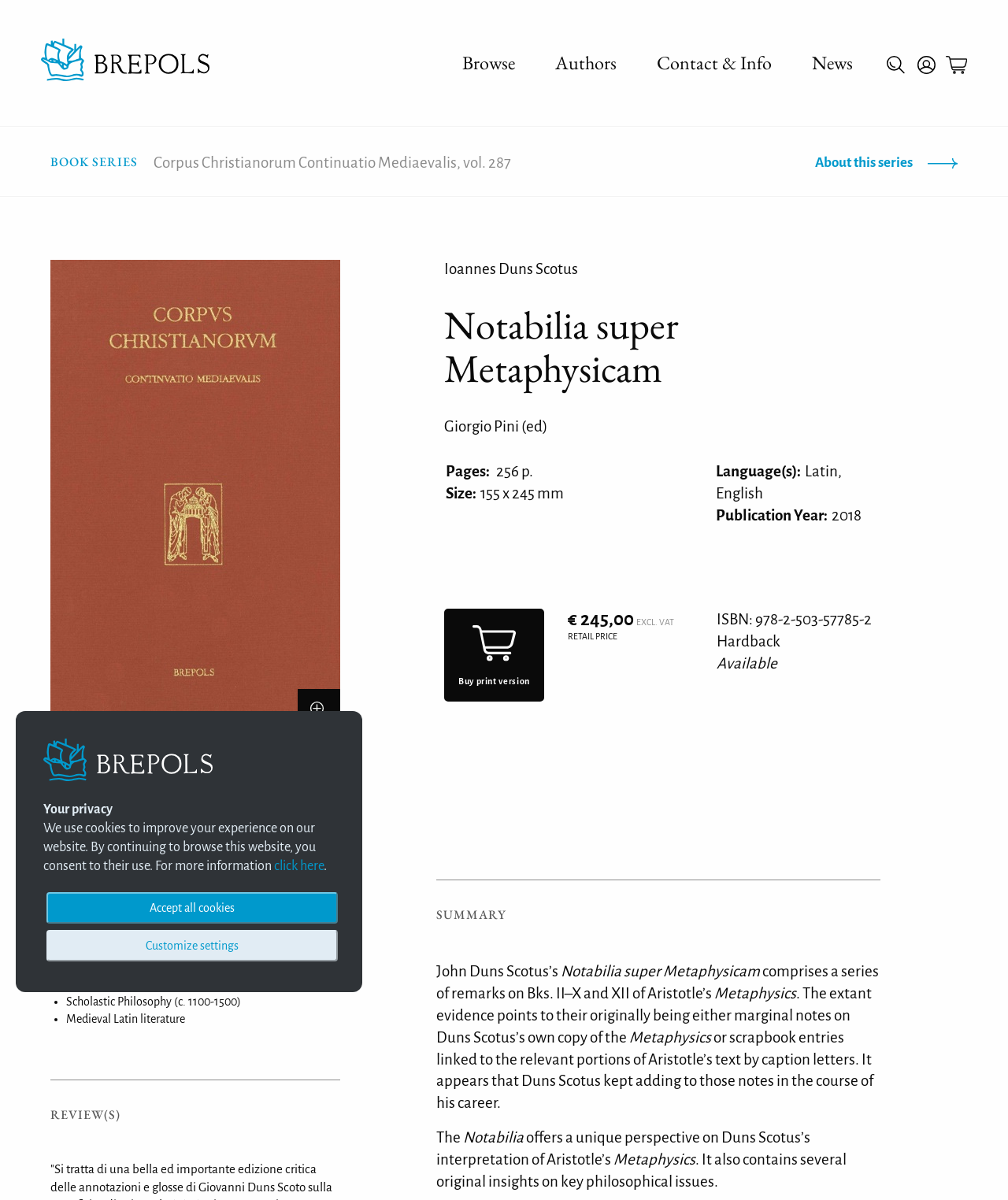Analyze the image and provide a detailed answer to the question: What is the publication year of the book?

I found the publication year of the book by looking at the static text elements on the webpage. The static text element with the text '2018' is likely to be the publication year of the book.